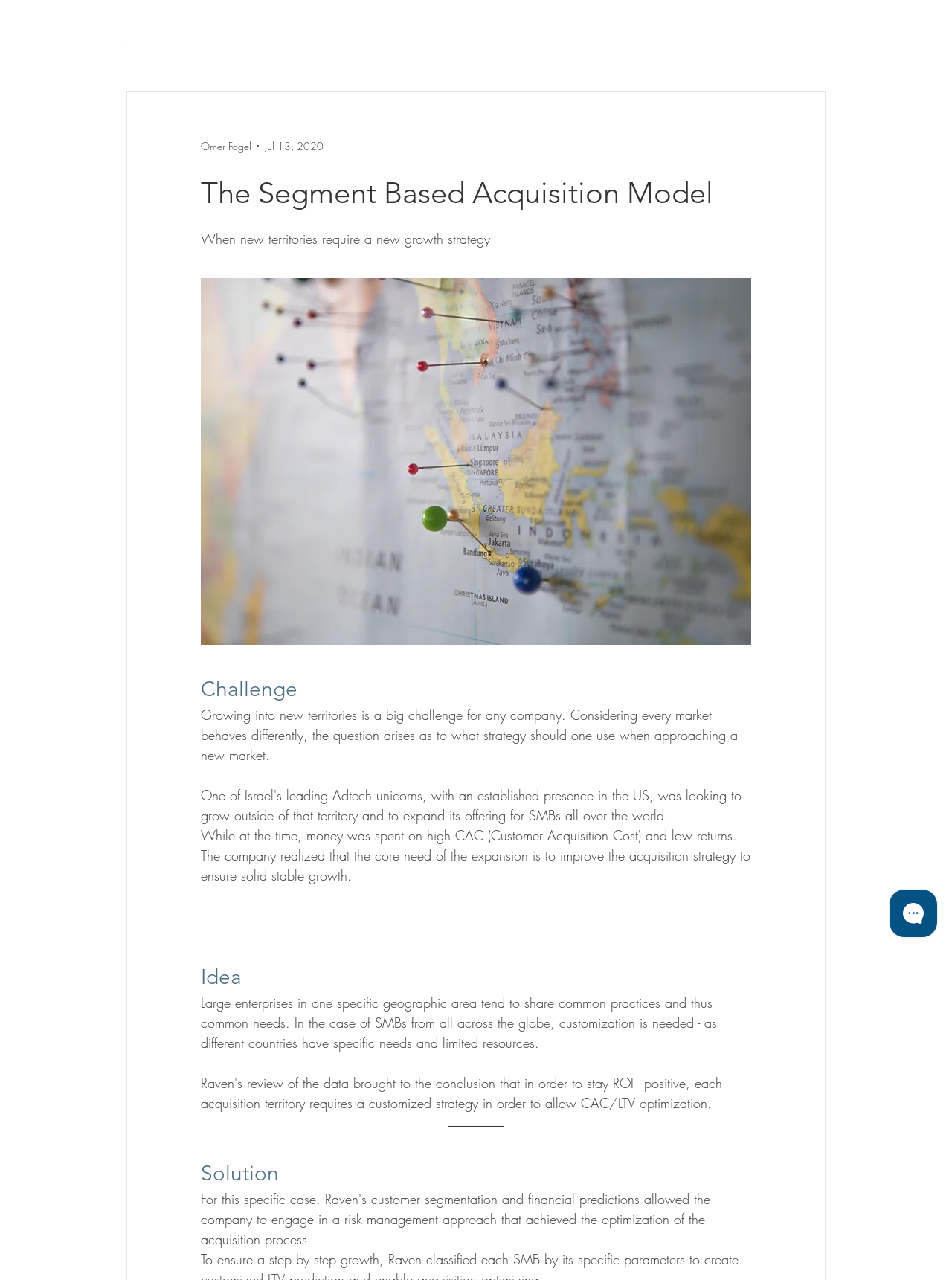What is the company's challenge?
Using the image as a reference, answer with just one word or a short phrase.

Growing into new territories